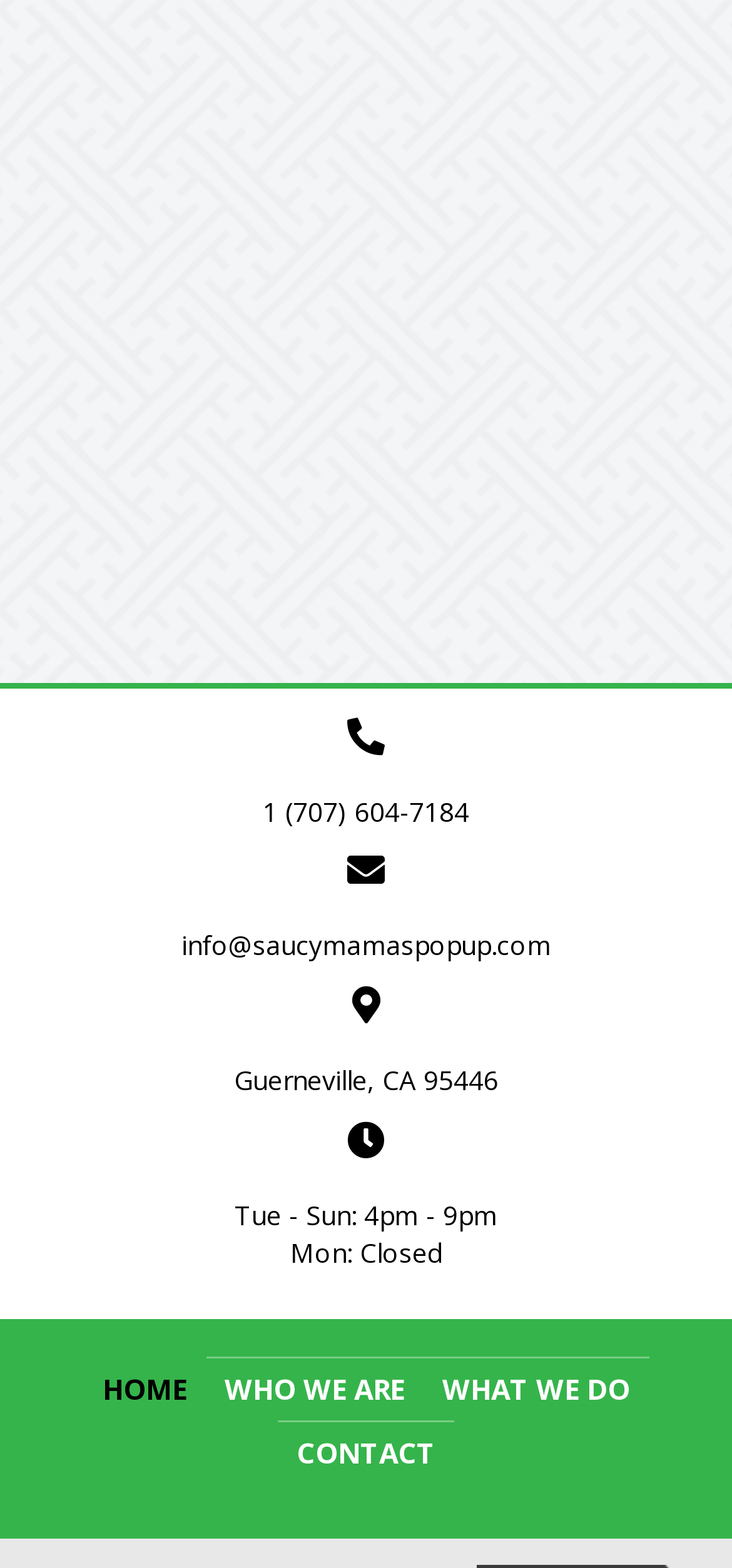What is the email address of Saucy Mamas Popup?
Based on the visual content, answer with a single word or a brief phrase.

info@saucymamaspopup.com